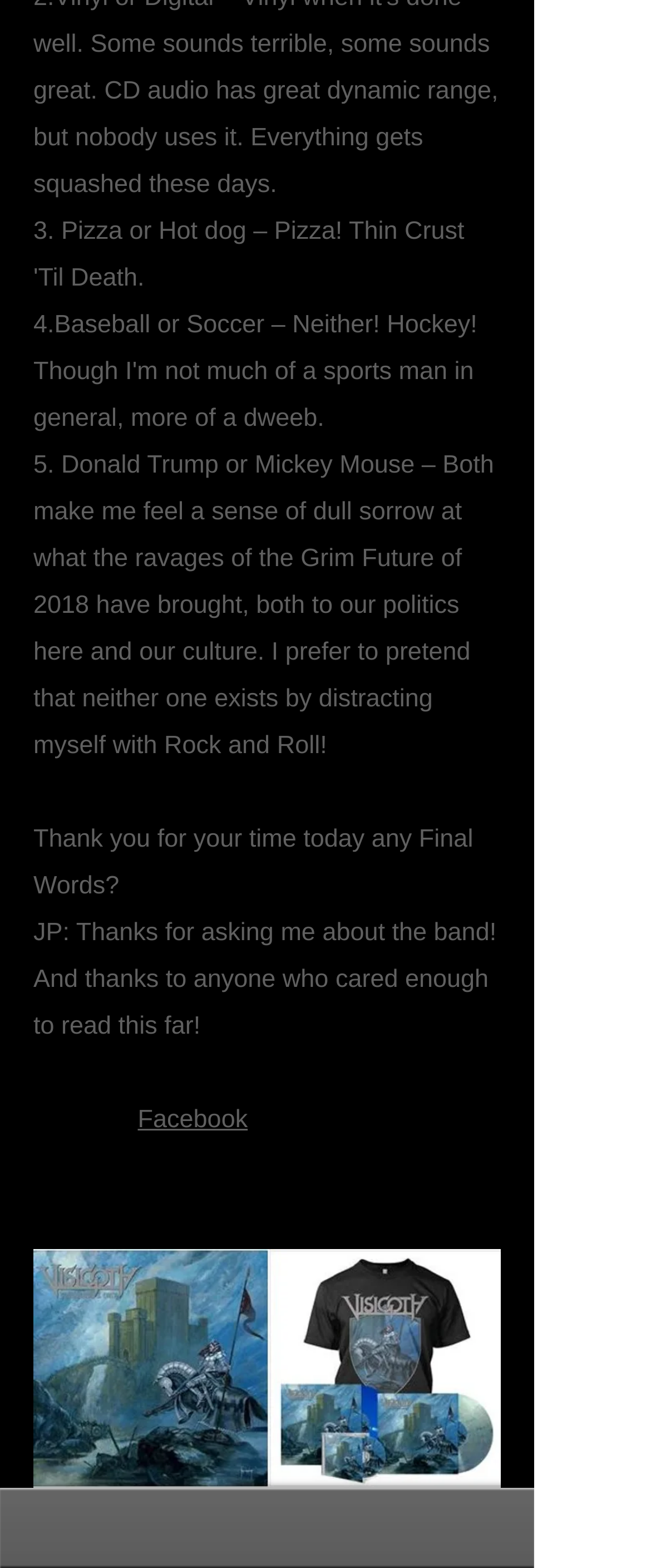What is JP's attitude towards Donald Trump and Mickey Mouse?
Refer to the image and answer the question using a single word or phrase.

Sense of dull sorrow